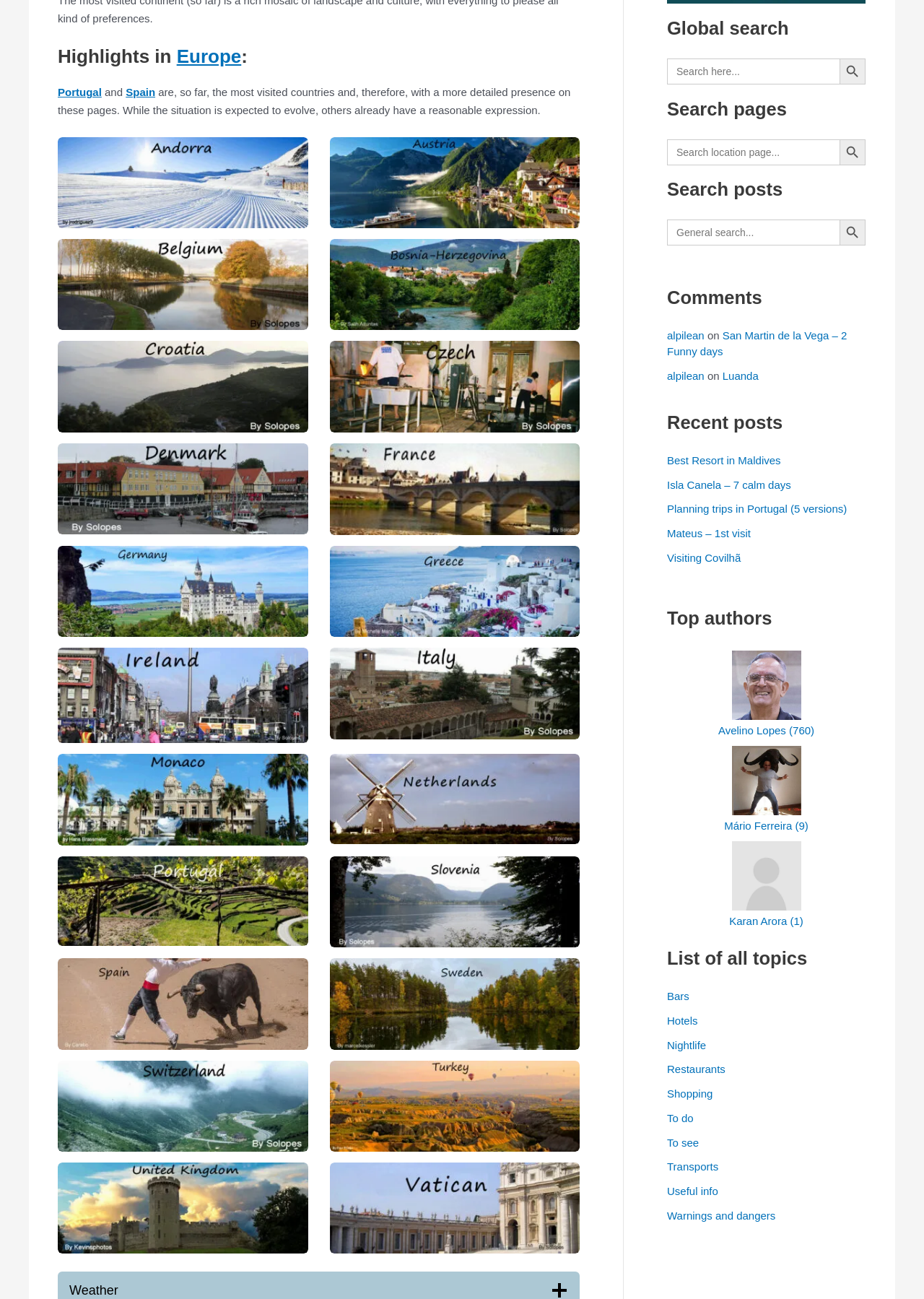Provide the bounding box coordinates in the format (top-left x, top-left y, bottom-right x, bottom-right y). All values are floating point numbers between 0 and 1. Determine the bounding box coordinate of the UI element described as: alt="Greece" title="Europe 12"

[0.357, 0.45, 0.627, 0.459]